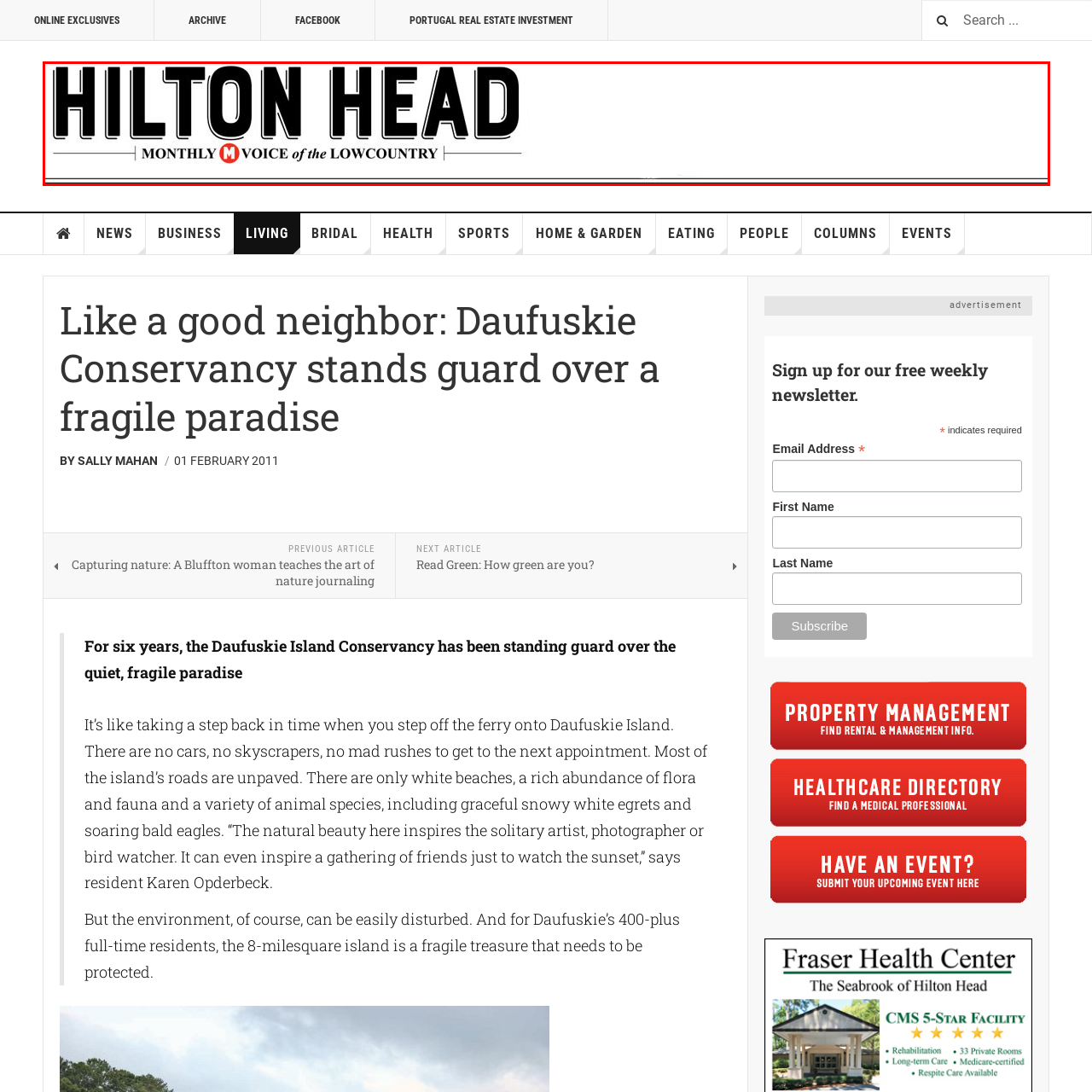What is the color of the circle around the letter 'M'?
Observe the image part marked by the red bounding box and give a detailed answer to the question.

The color of the circle around the letter 'M' in 'MONTHLY' is red, which adds a vibrant touch to the design of the logo.